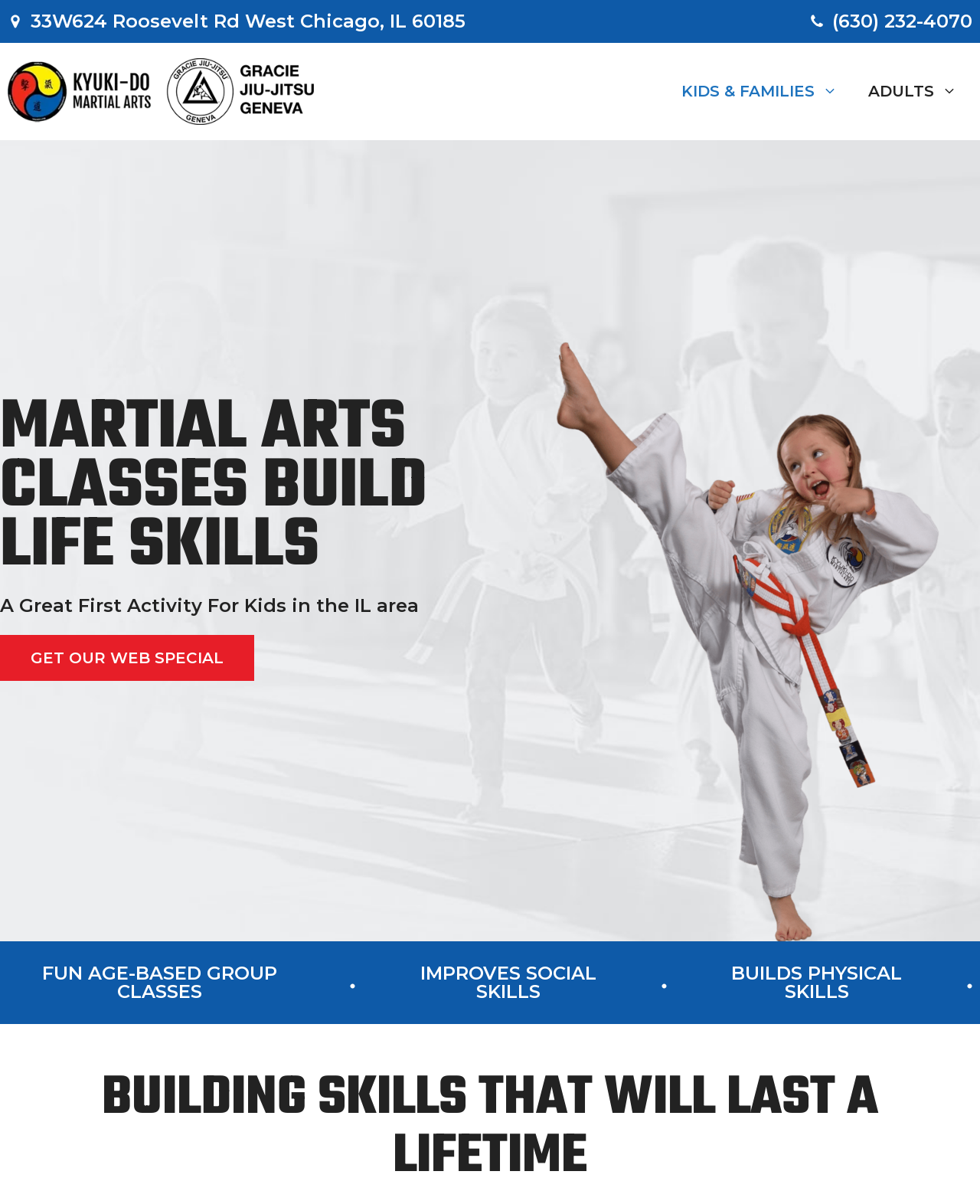Please find the bounding box coordinates in the format (top-left x, top-left y, bottom-right x, bottom-right y) for the given element description. Ensure the coordinates are floating point numbers between 0 and 1. Description: Kids & Families

[0.68, 0.057, 0.87, 0.095]